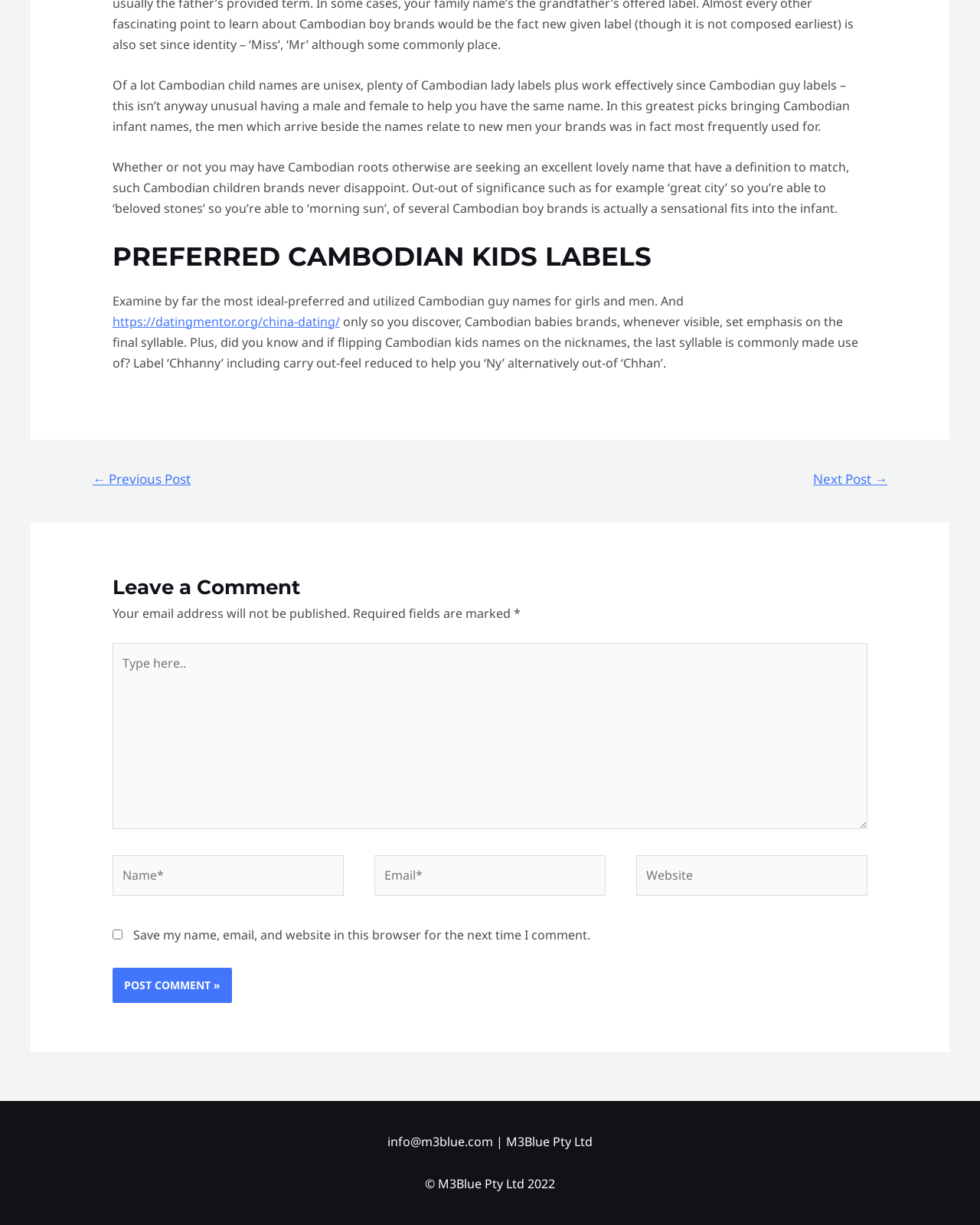Determine the bounding box coordinates for the clickable element required to fulfill the instruction: "Follow the 'https://datingmentor.org/china-dating/' link". Provide the coordinates as four float numbers between 0 and 1, i.e., [left, top, right, bottom].

[0.115, 0.255, 0.347, 0.269]